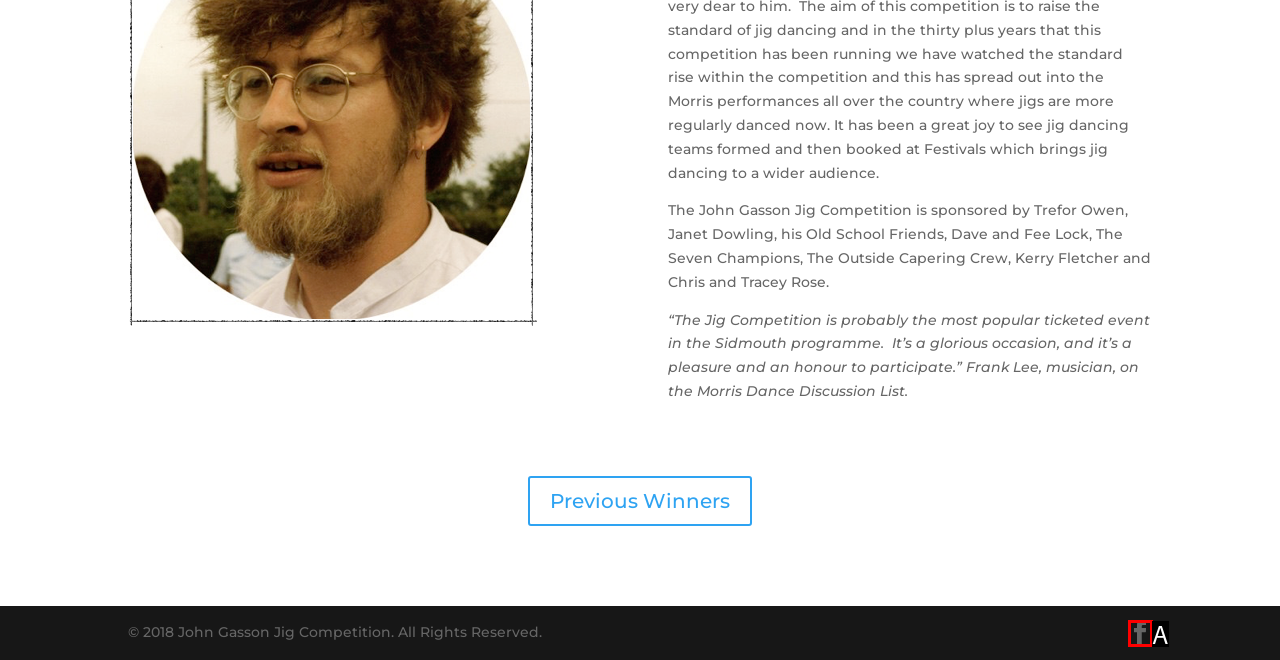Identify the option that corresponds to the description: Facebook 
Provide the letter of the matching option from the available choices directly.

A